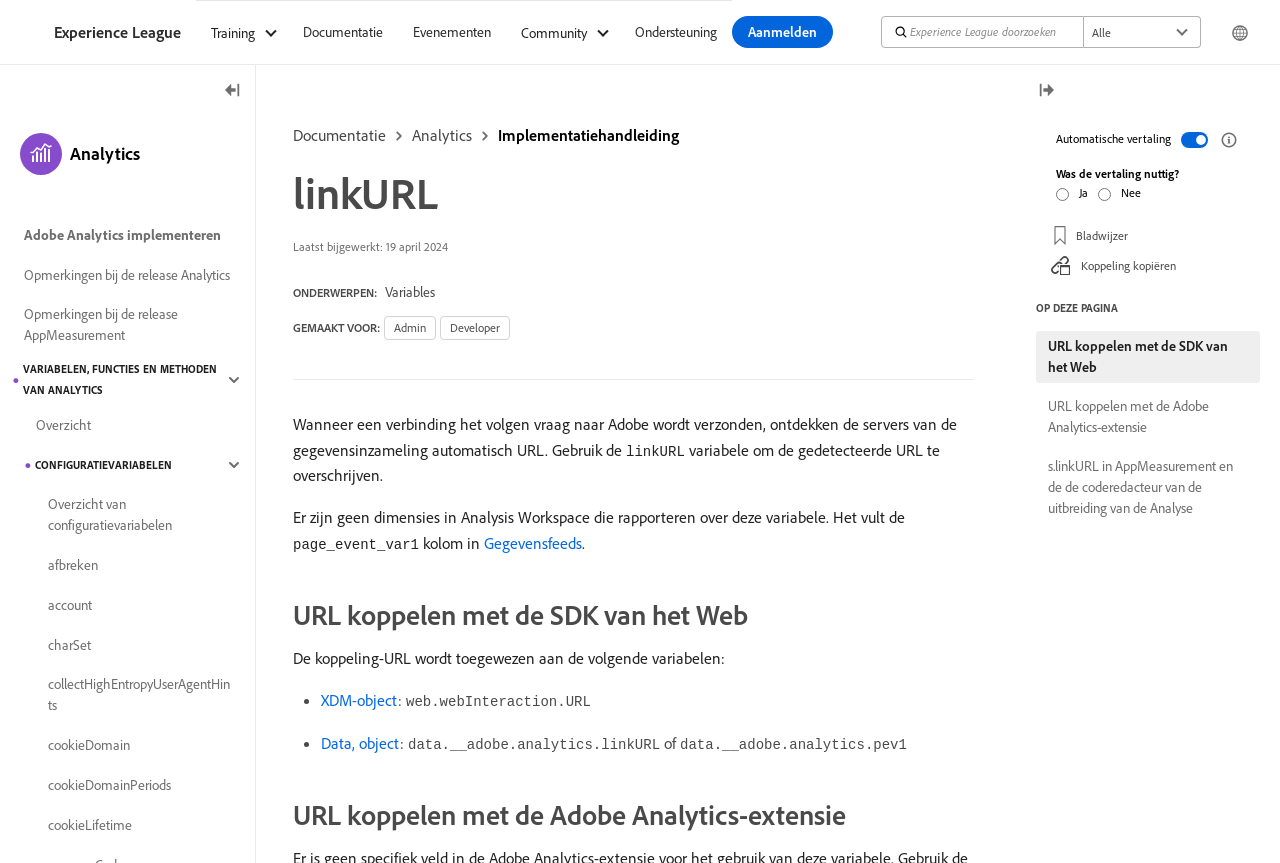Please reply to the following question using a single word or phrase: 
What is the name of the section that starts with 'Wanneer een verbinding het volgen vraag naar Adobe wordt verzonden...'?

URL koppelen met de SDK van het Web